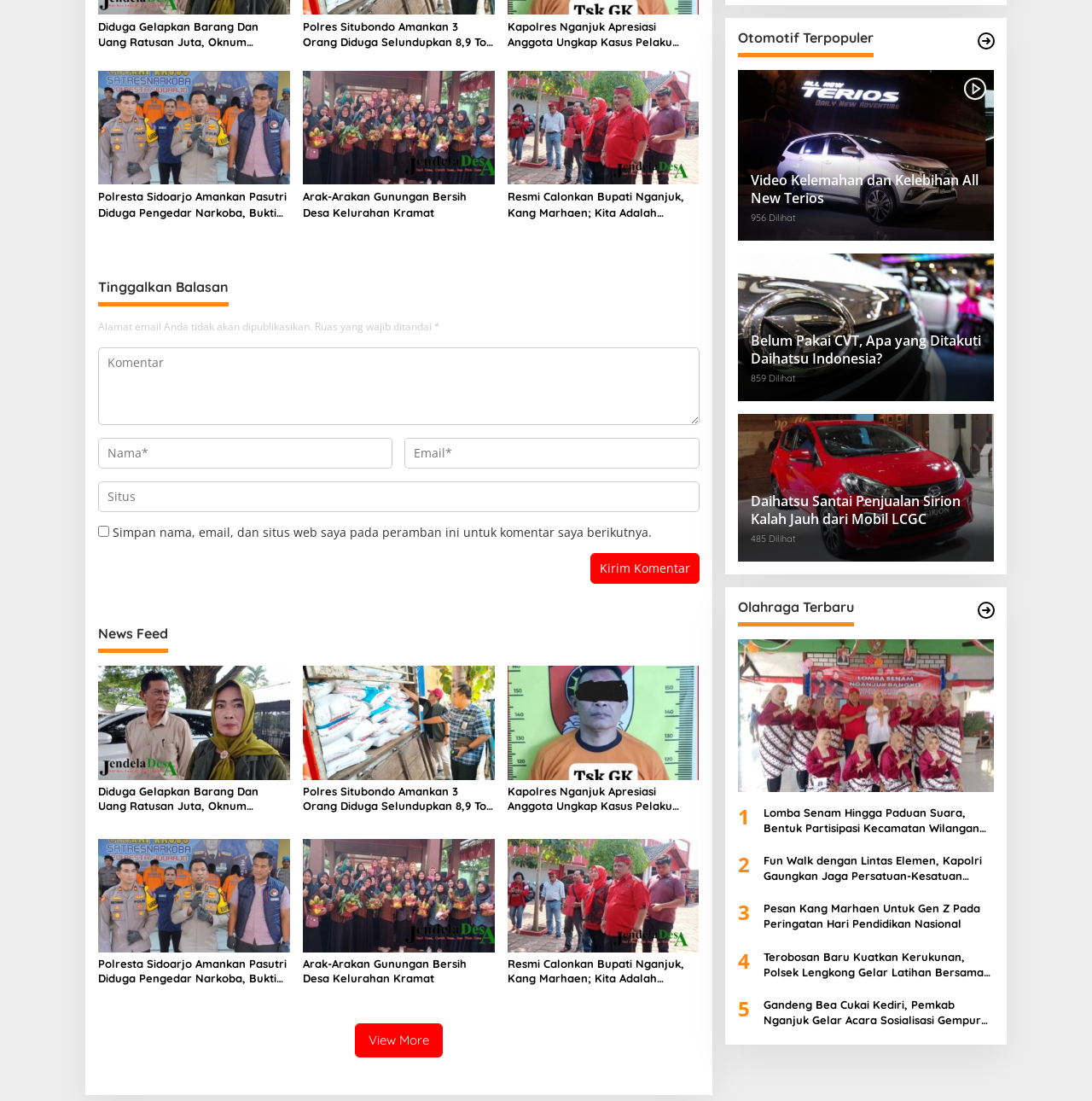What is the function of the 'View More' button?
Using the image, elaborate on the answer with as much detail as possible.

The 'View More' button is located at the bottom of the webpage, below a list of news articles. Its presence suggests that there are more articles available, and clicking on it will load more articles on the webpage.